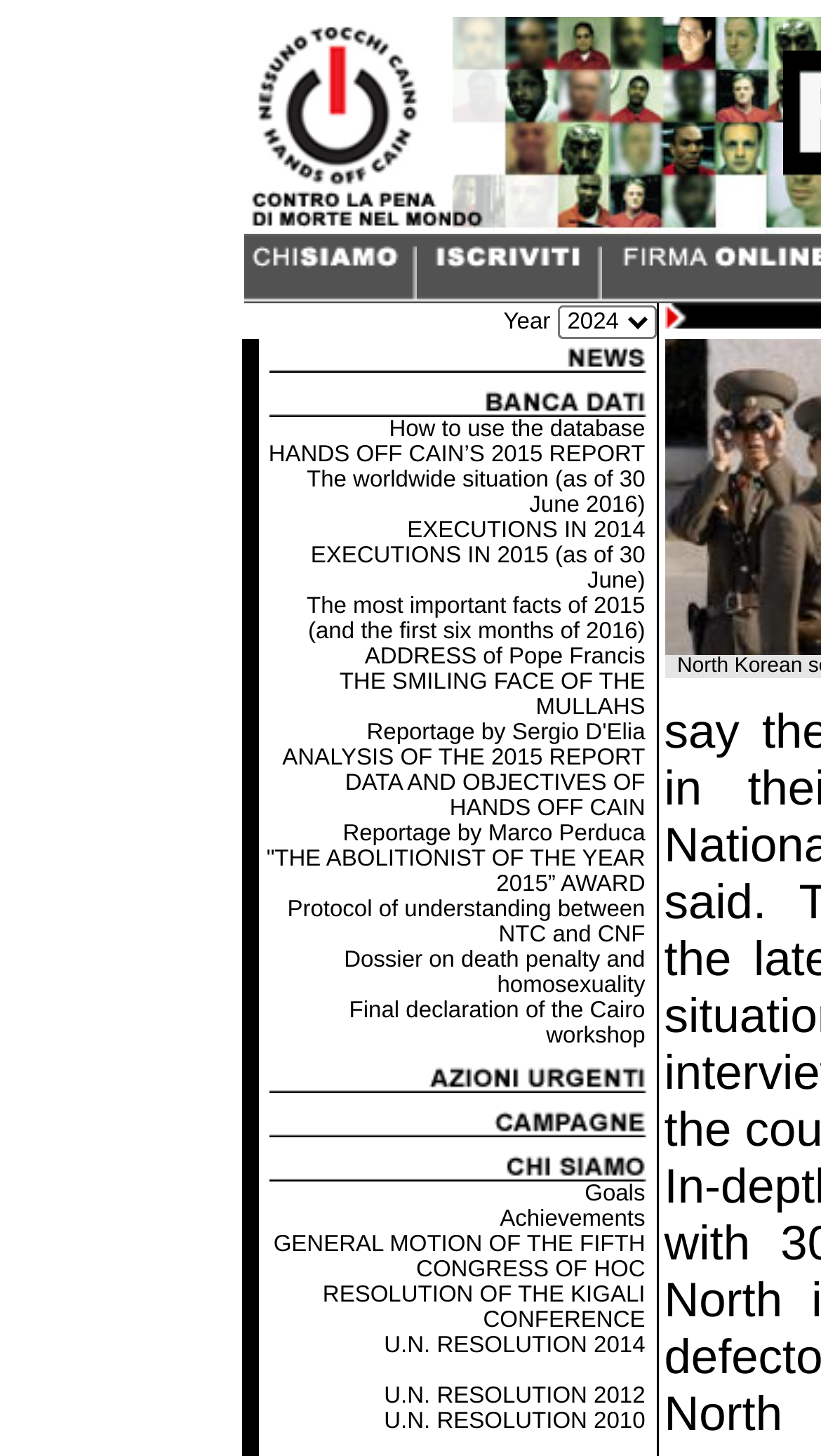How many rows are in the second table?
Answer the question based on the image using a single word or a brief phrase.

15